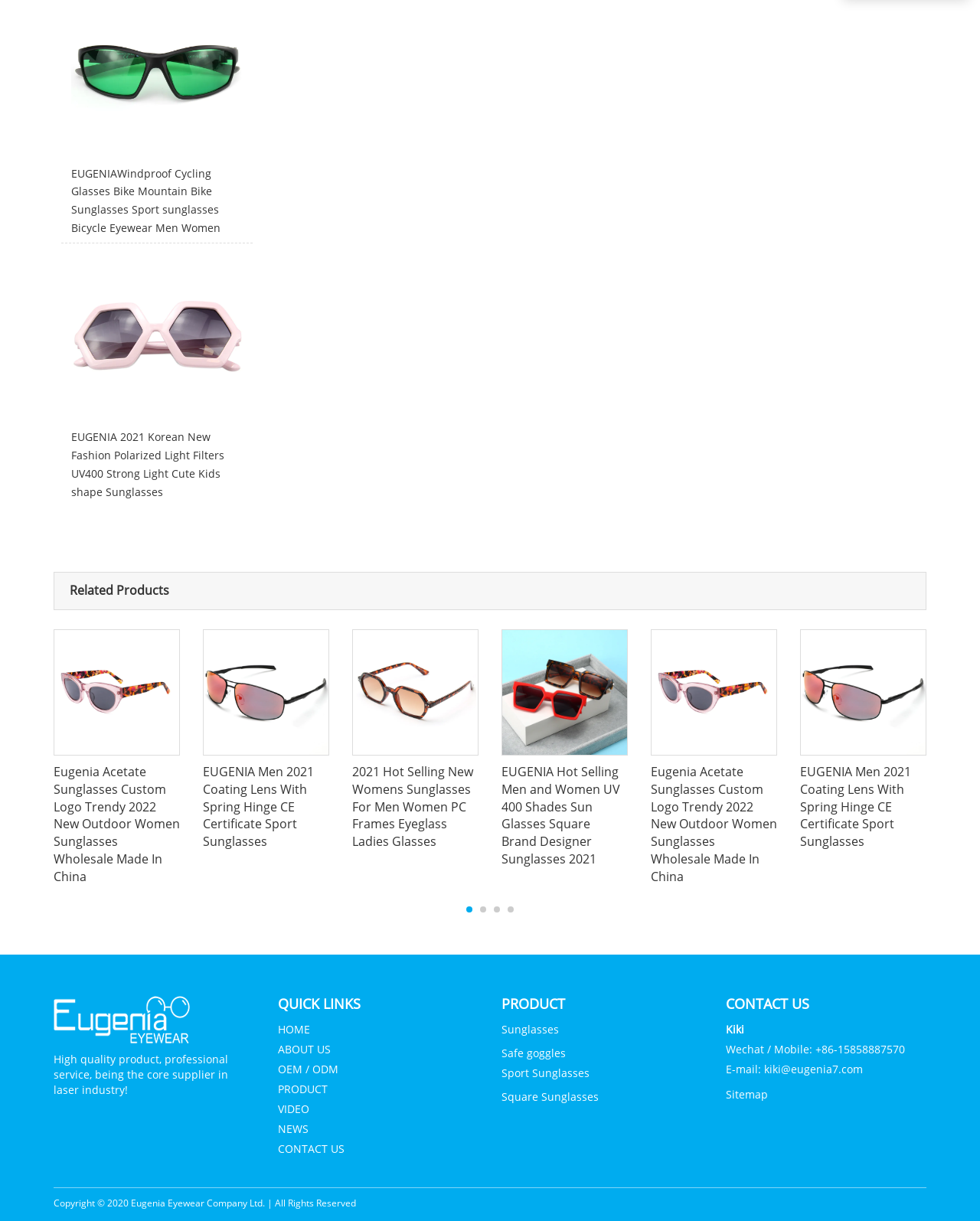Please determine the bounding box coordinates of the clickable area required to carry out the following instruction: "Contact Kiki". The coordinates must be four float numbers between 0 and 1, represented as [left, top, right, bottom].

[0.74, 0.837, 0.759, 0.849]